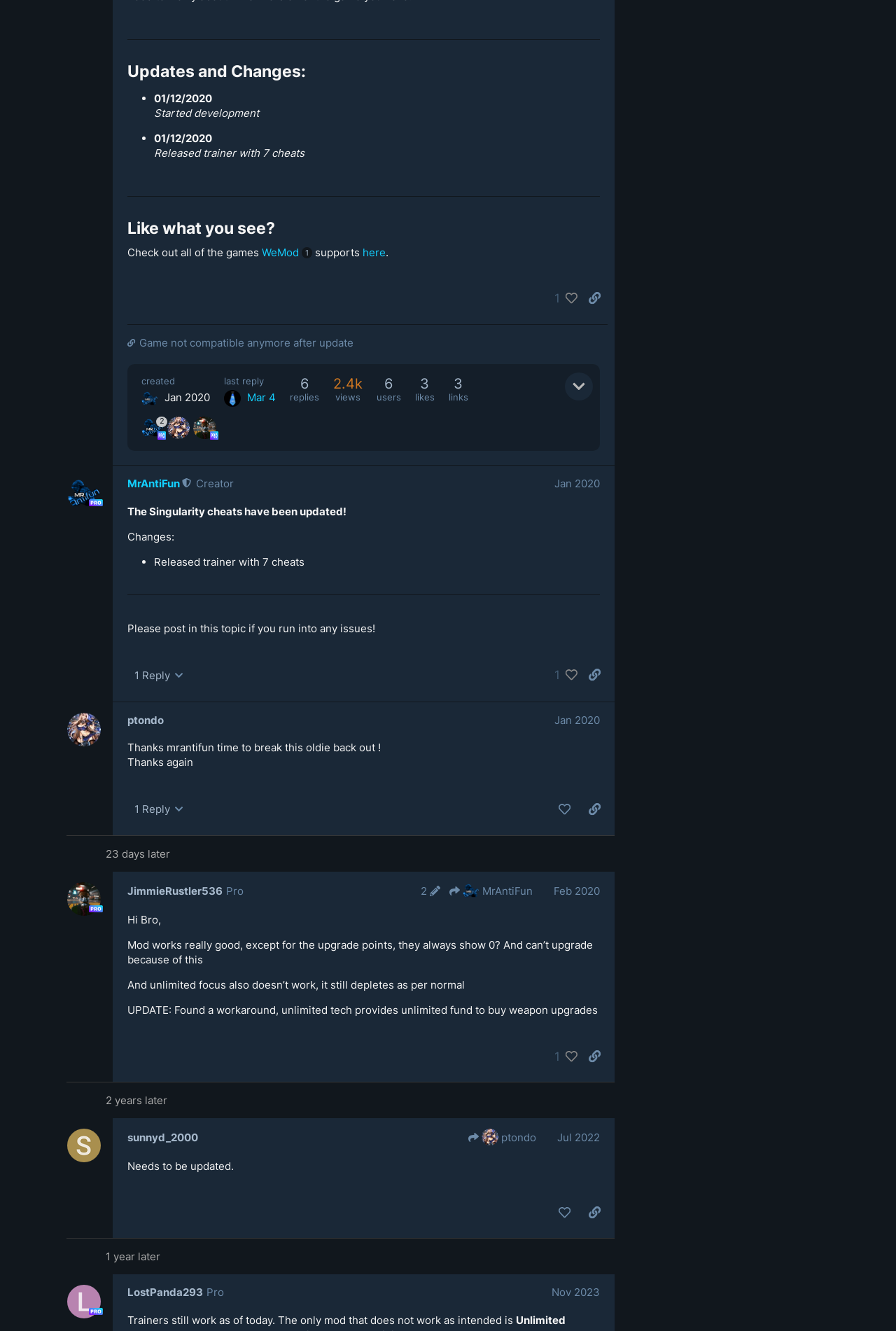Pinpoint the bounding box coordinates of the element that must be clicked to accomplish the following instruction: "View replies". The coordinates should be in the format of four float numbers between 0 and 1, i.e., [left, top, right, bottom].

[0.142, 0.498, 0.212, 0.516]